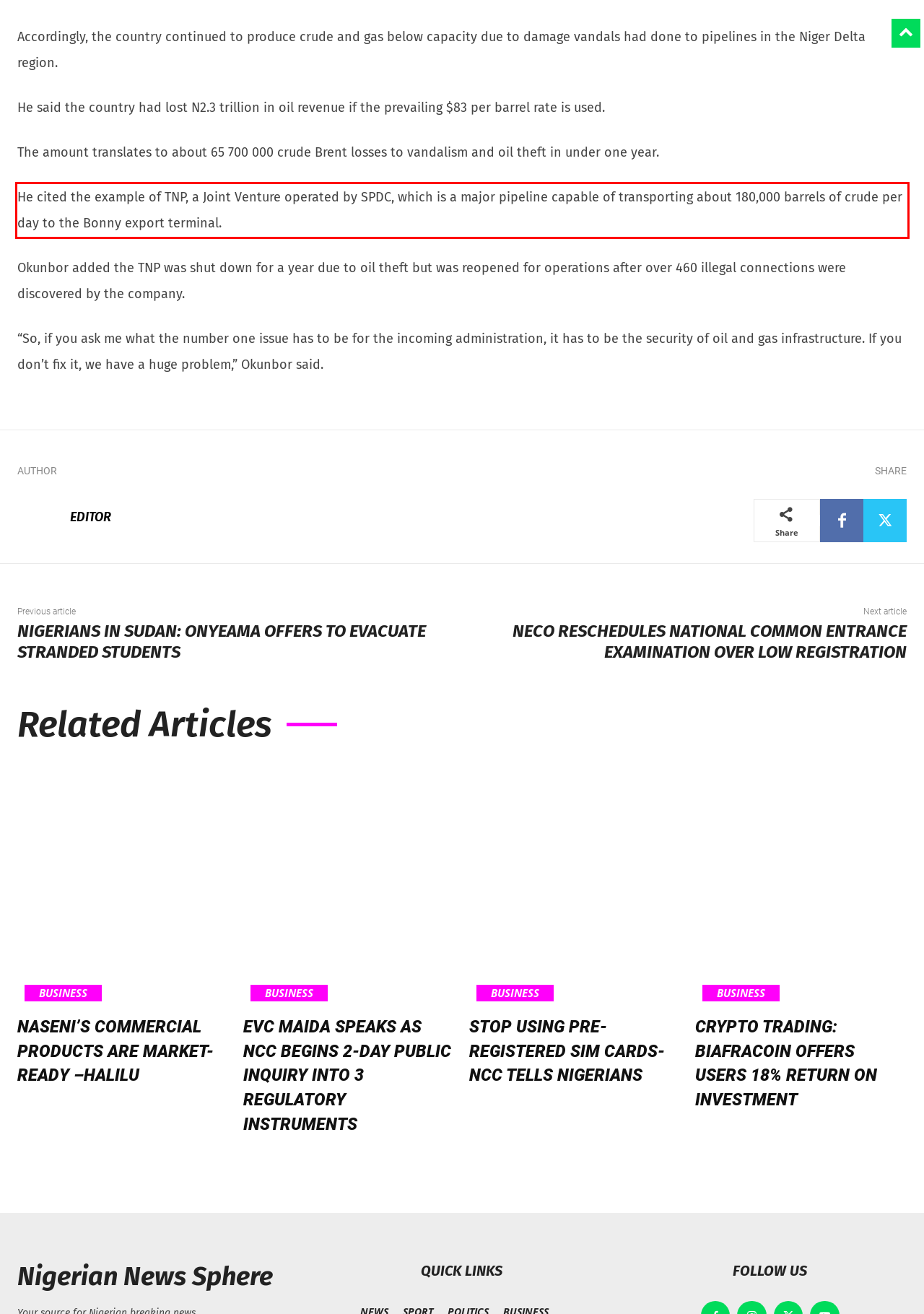Locate the red bounding box in the provided webpage screenshot and use OCR to determine the text content inside it.

He cited the example of TNP, a Joint Venture operated by SPDC, which is a major pipeline capable of transporting about 180,000 barrels of crude per day to the Bonny export terminal.